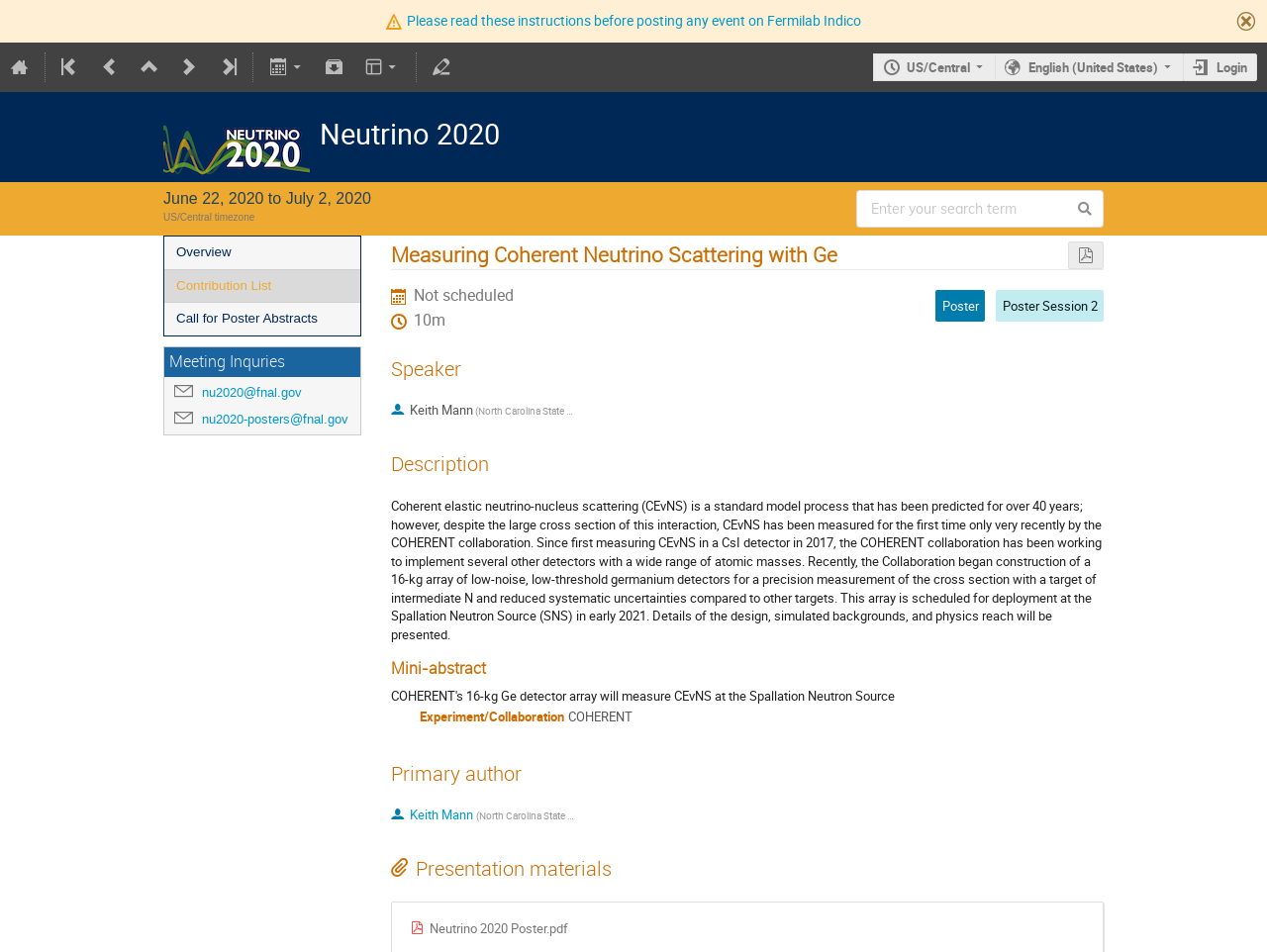Locate the coordinates of the bounding box for the clickable region that fulfills this instruction: "Contact the meeting inquiries".

[0.159, 0.403, 0.238, 0.421]